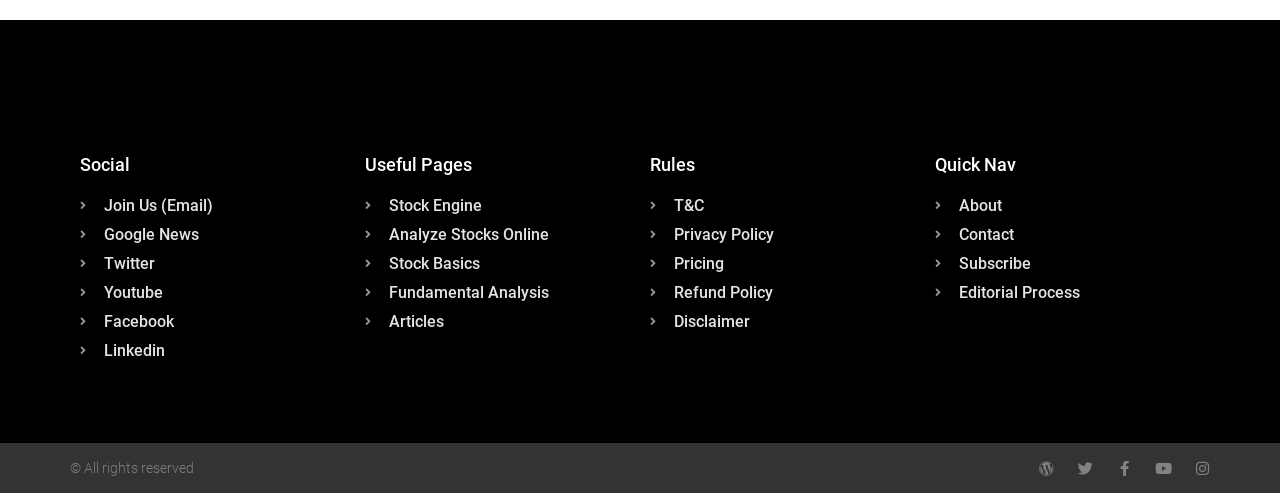Could you indicate the bounding box coordinates of the region to click in order to complete this instruction: "Analyze stocks online".

[0.285, 0.453, 0.492, 0.501]